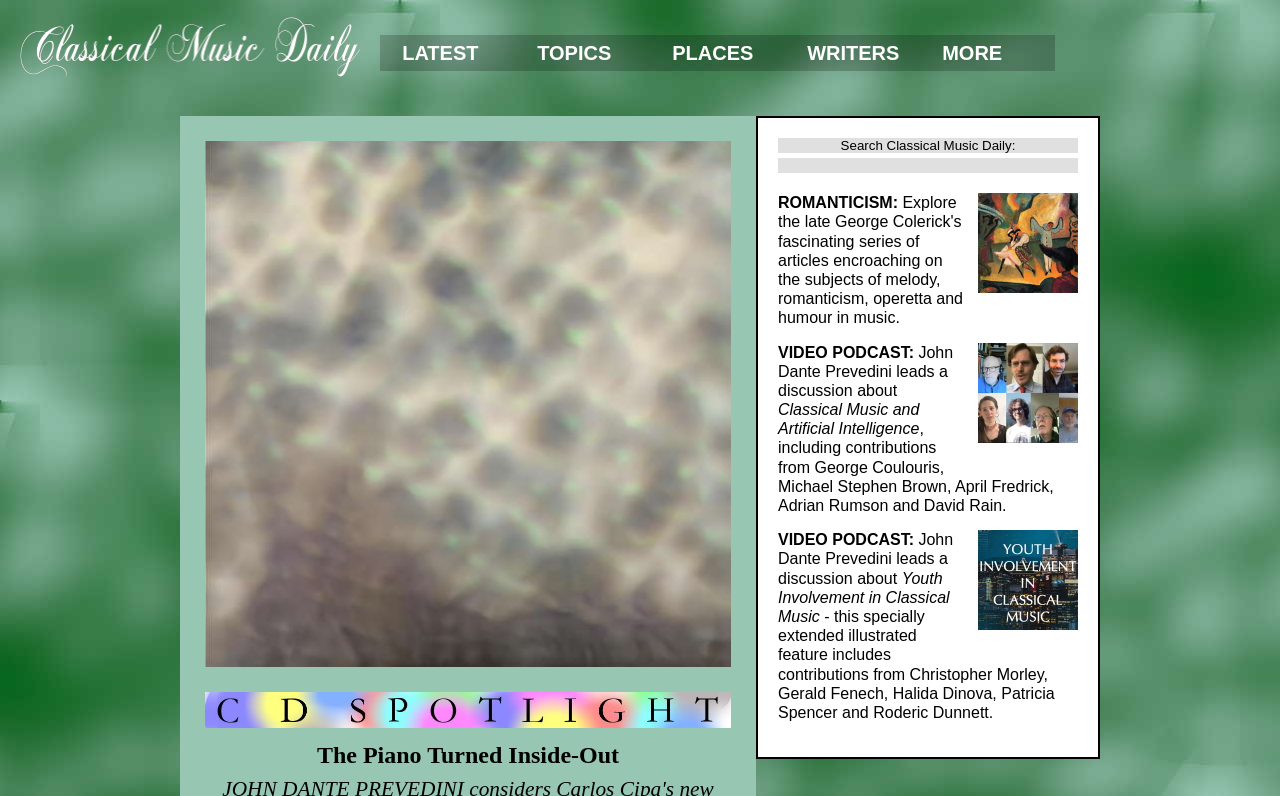How many images are there on the webpage?
Use the image to give a comprehensive and detailed response to the question.

I counted the images on the webpage, which are the 'Classical Music Daily' logo, the image of the 1912 oil-on-cardboard painting 'Ballet Russes', the image of the participants in the online discussion, the image of 'Youth Involvement in Classical Music', and the image of Carlos Cipa's album cover. There are 5 images in total.